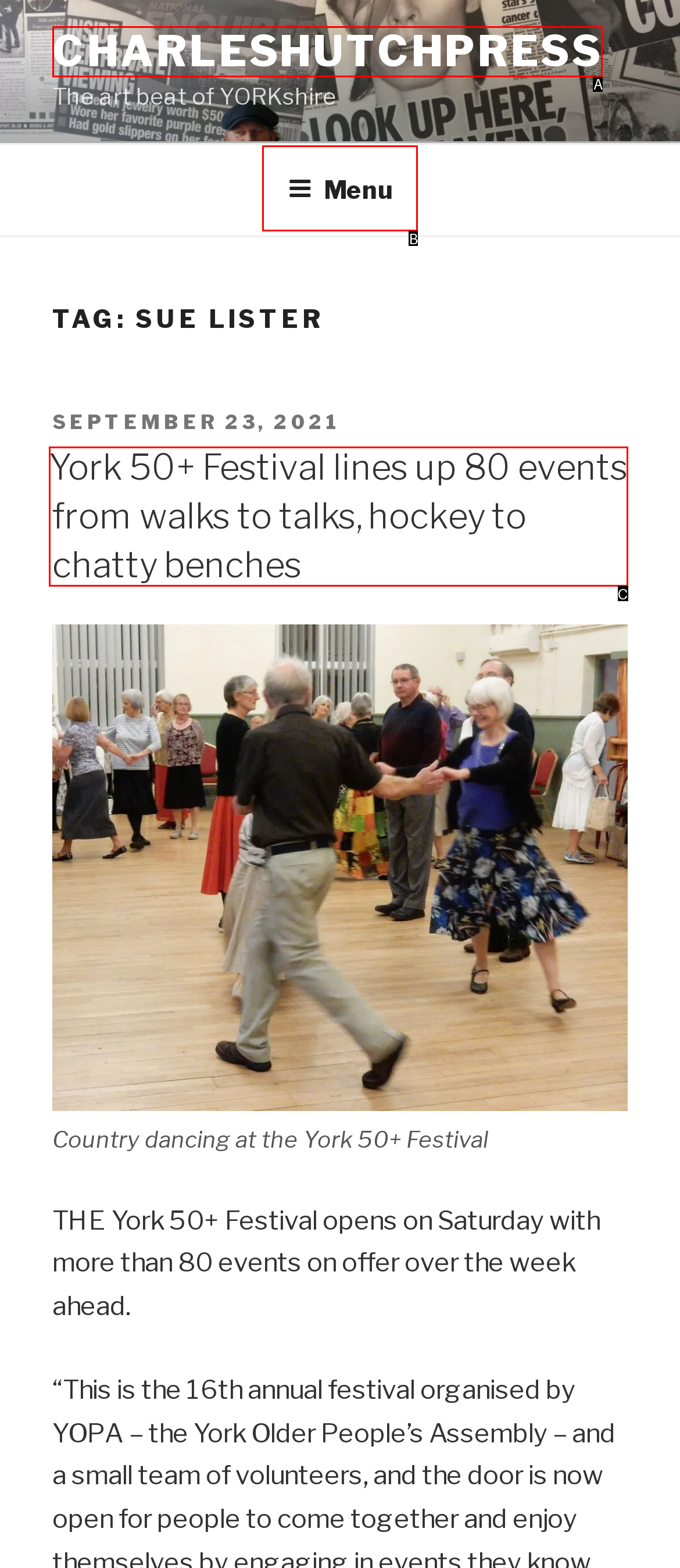Select the letter from the given choices that aligns best with the description: charleshutchpress. Reply with the specific letter only.

A